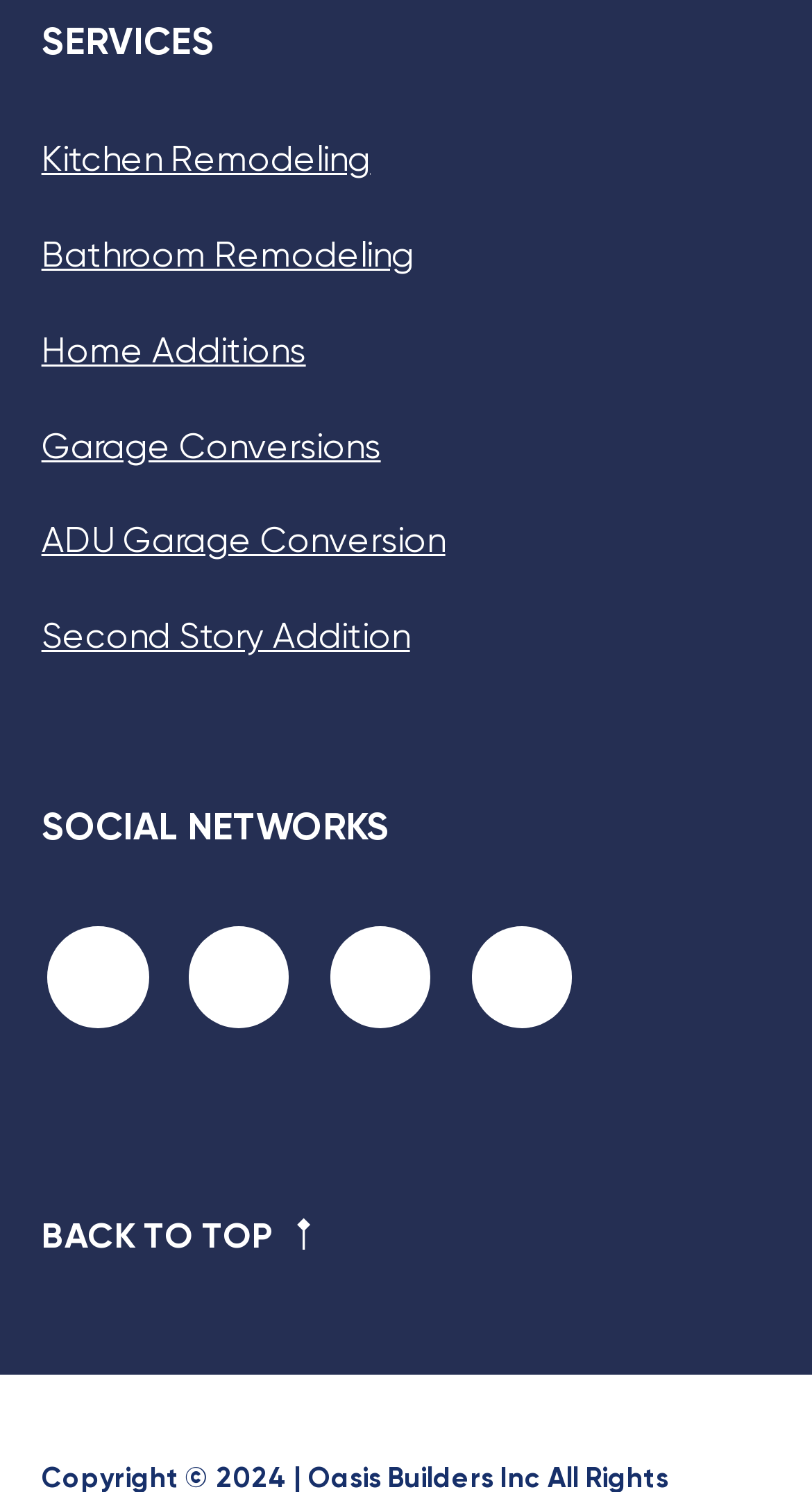Find the bounding box coordinates of the clickable area that will achieve the following instruction: "Click on Dodge Keys & Remotes".

None